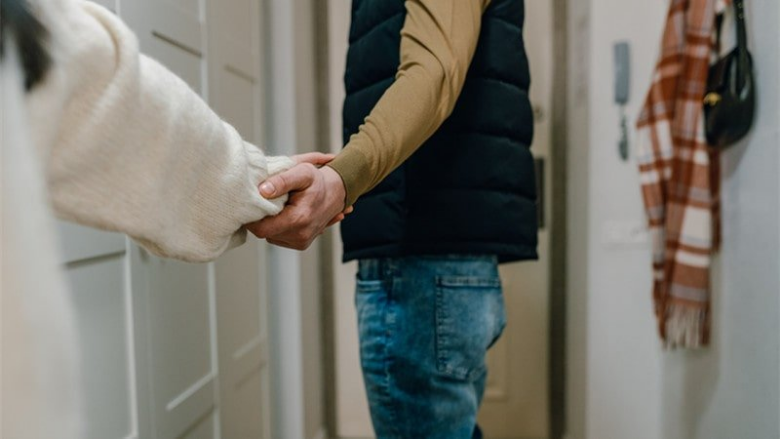Give a short answer using one word or phrase for the question:
What is the atmosphere of the hallway setting?

Homely